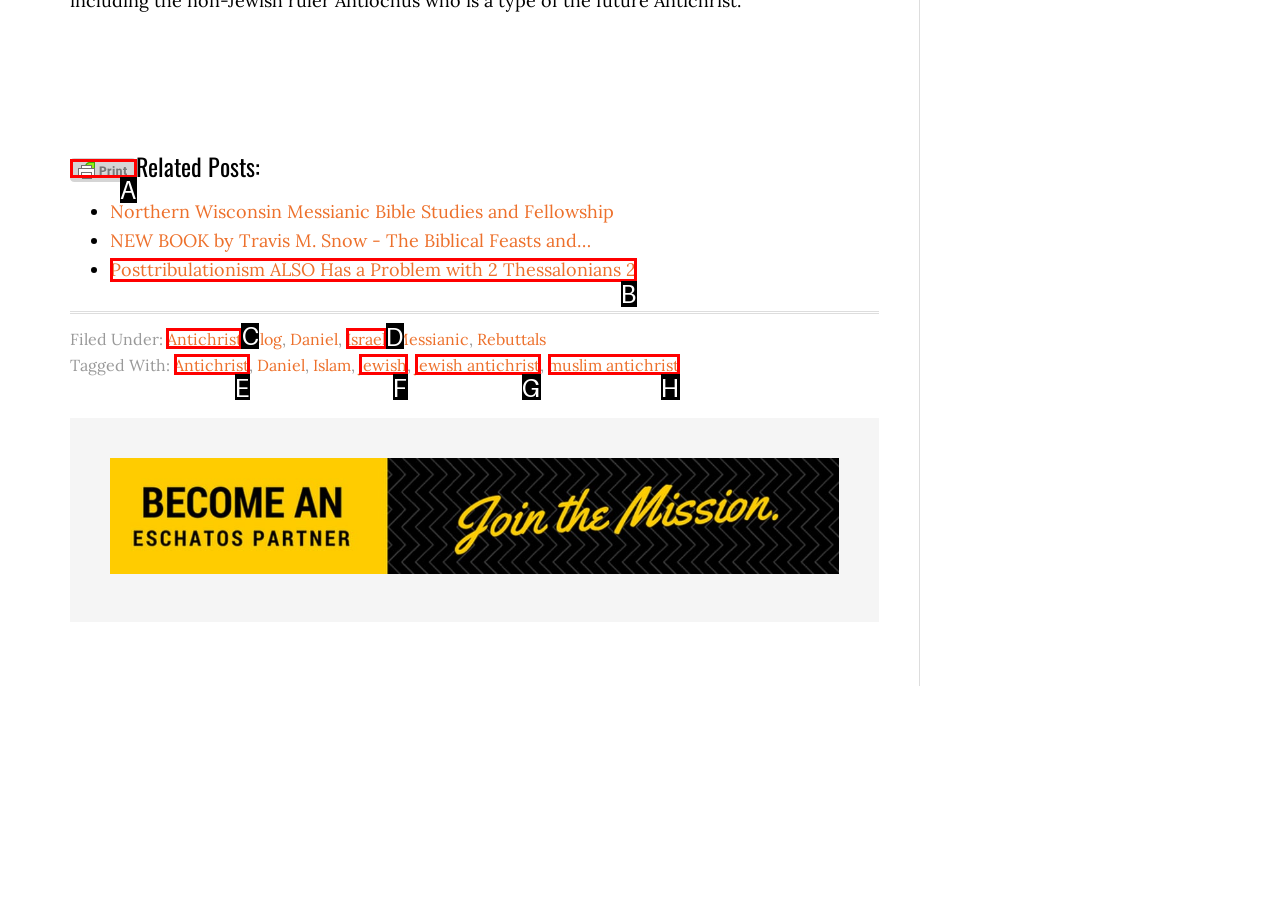Which lettered option should be clicked to achieve the task: Read about 'Antichrist'? Choose from the given choices.

C